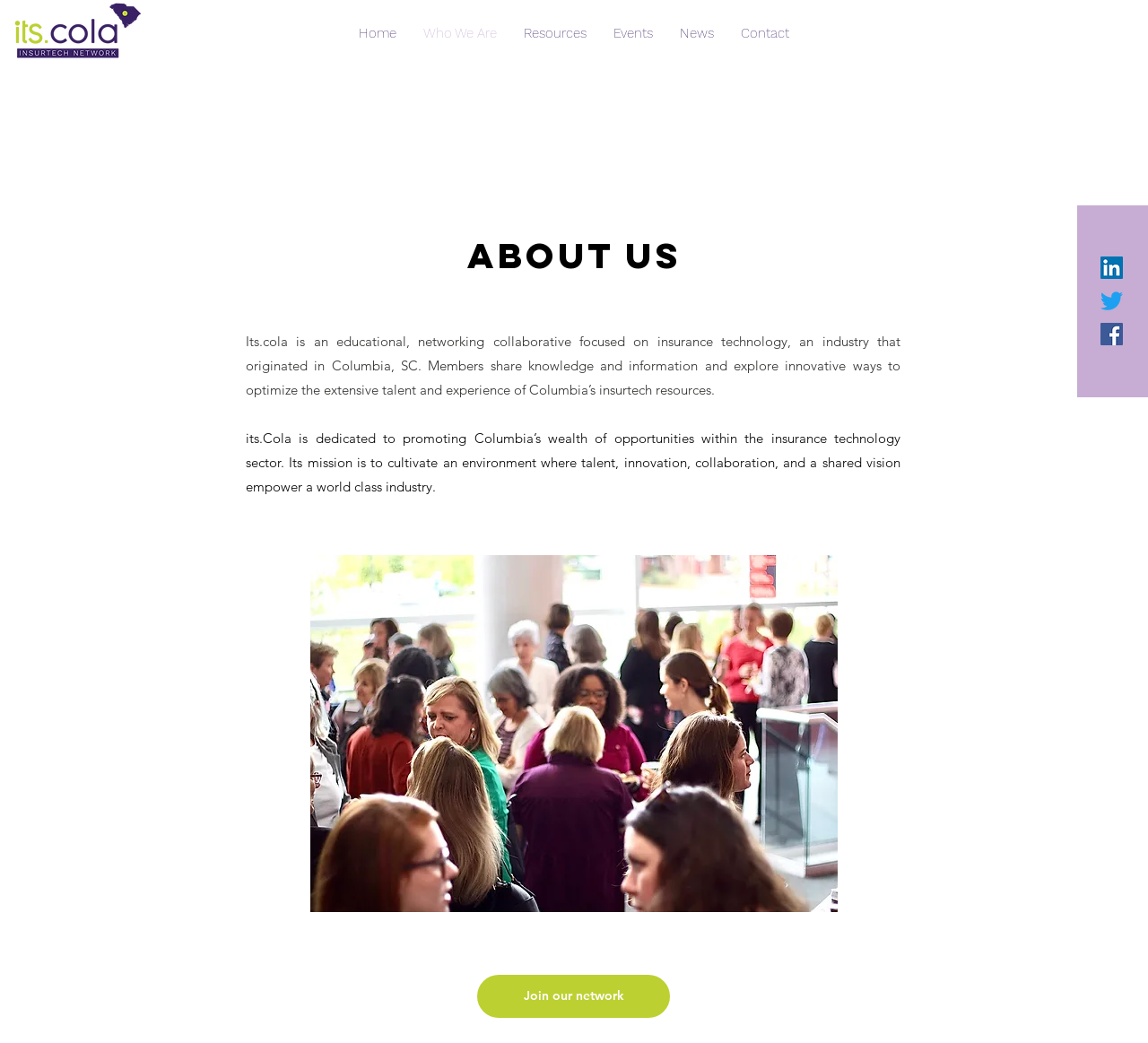Locate the bounding box of the UI element based on this description: "Join our network". Provide four float numbers between 0 and 1 as [left, top, right, bottom].

[0.416, 0.934, 0.584, 0.975]